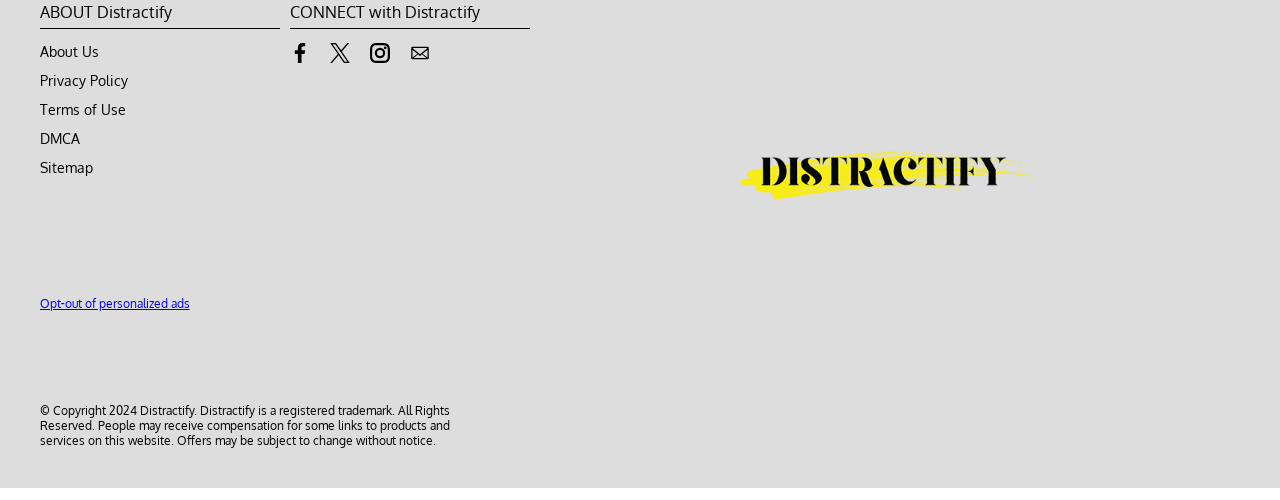What is the copyright year of the website?
Please provide a single word or phrase as the answer based on the screenshot.

2024